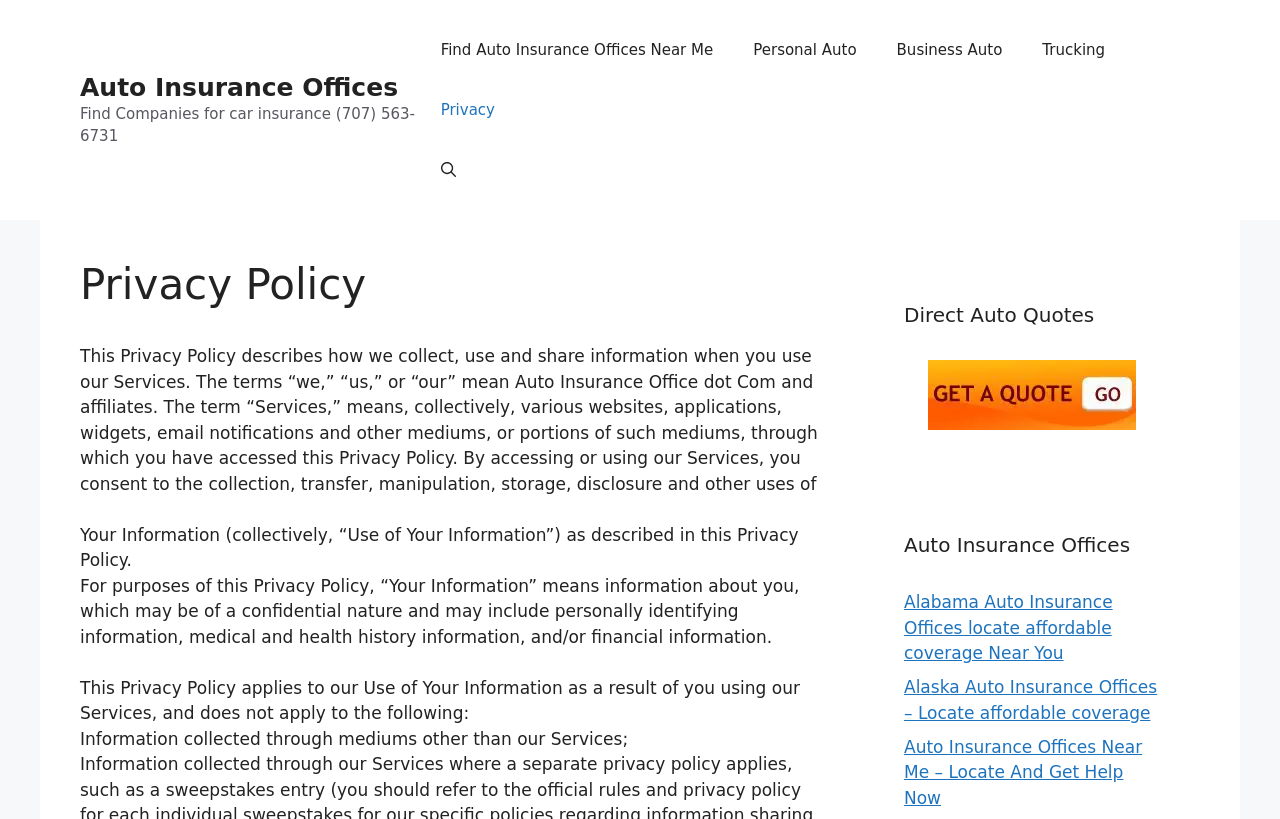Can you find the bounding box coordinates for the element to click on to achieve the instruction: "Click on 'Privacy'"?

[0.329, 0.098, 0.402, 0.171]